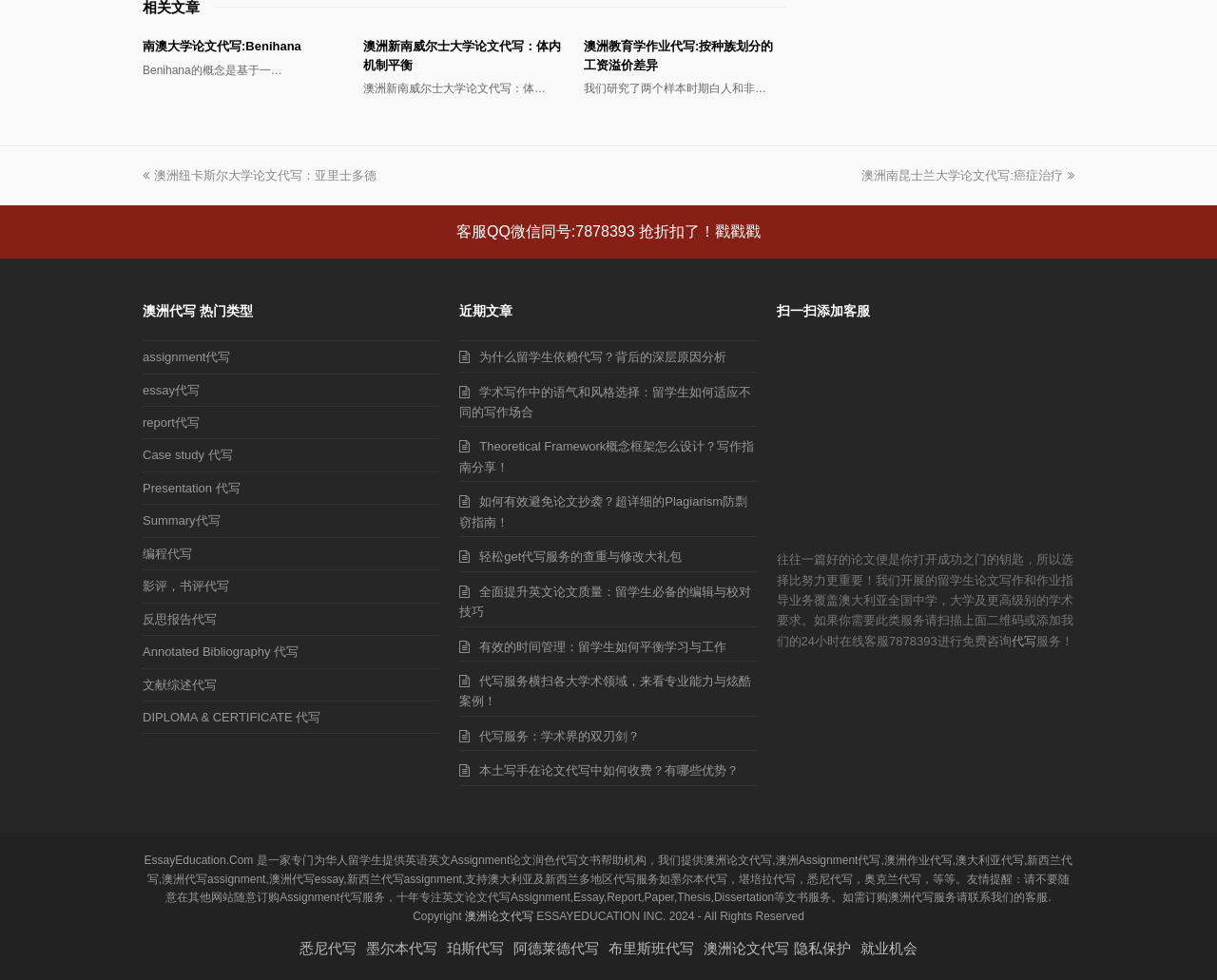Using the given element description, provide the bounding box coordinates (top-left x, top-left y, bottom-right x, bottom-right y) for the corresponding UI element in the screenshot: Follow

None